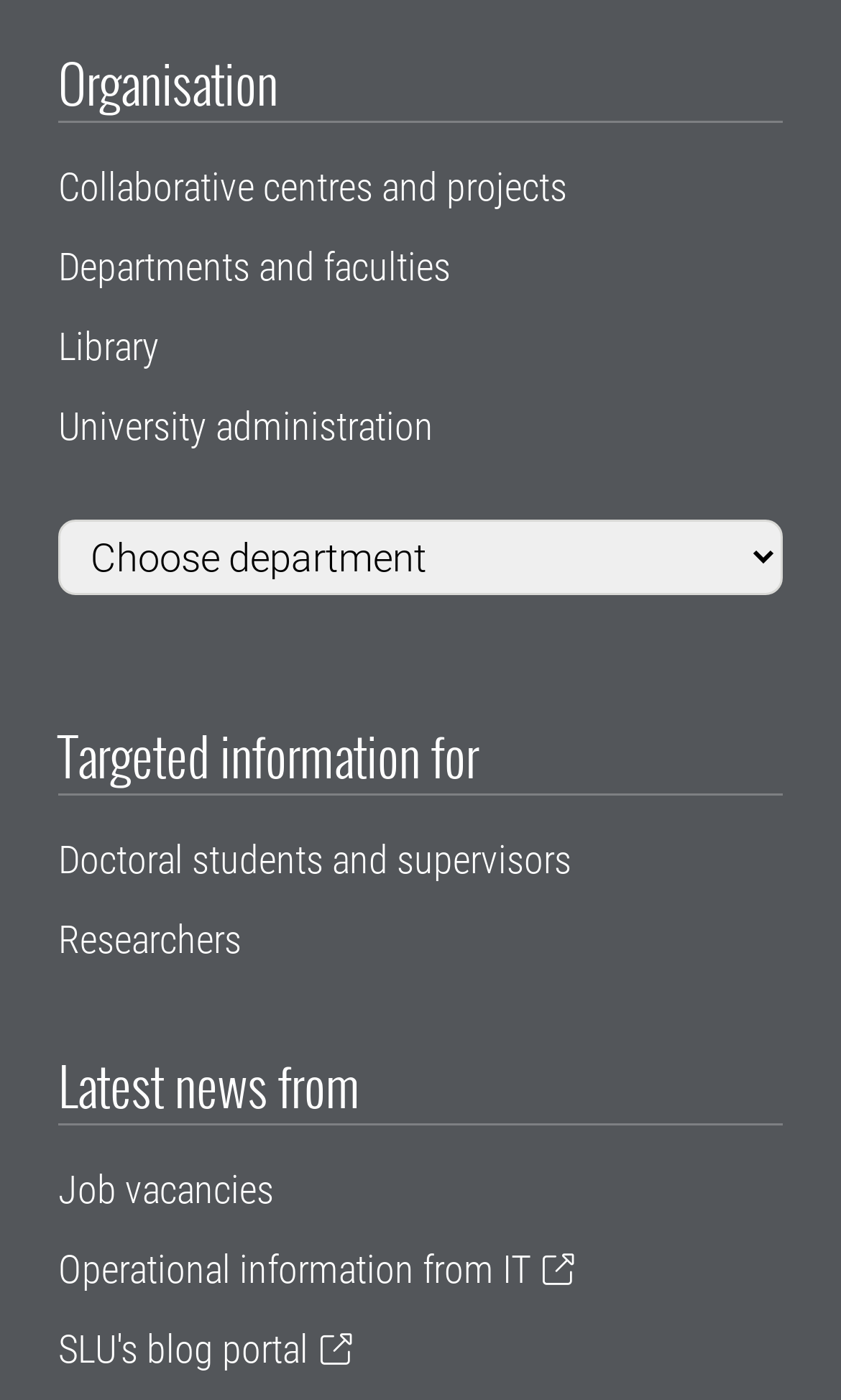Respond with a single word or phrase:
What is the first link under 'Organisation'?

Collaborative centres and projects